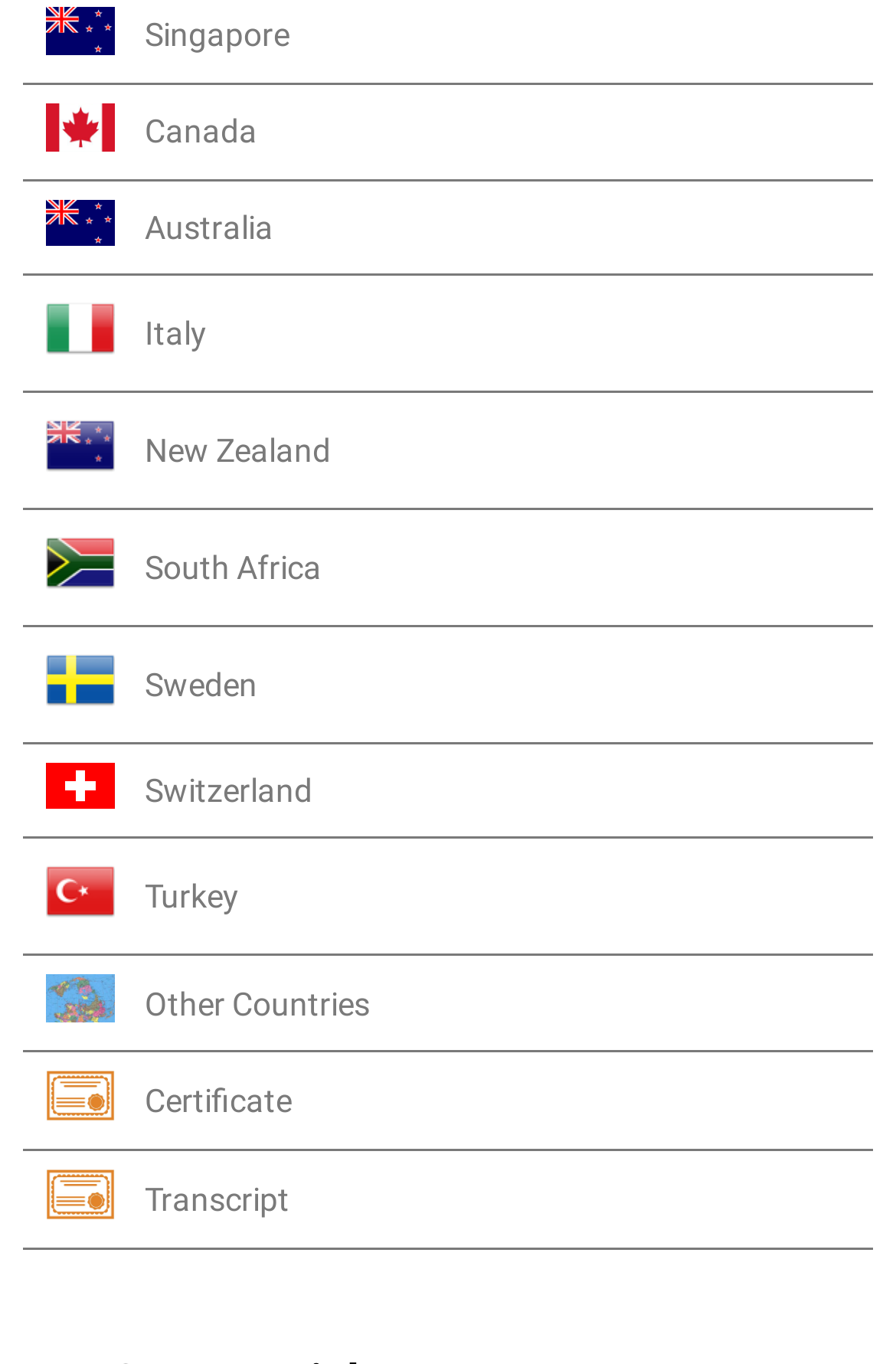Can you find the bounding box coordinates for the element that needs to be clicked to execute this instruction: "Select New Zealand"? The coordinates should be given as four float numbers between 0 and 1, i.e., [left, top, right, bottom].

[0.026, 0.289, 0.974, 0.374]